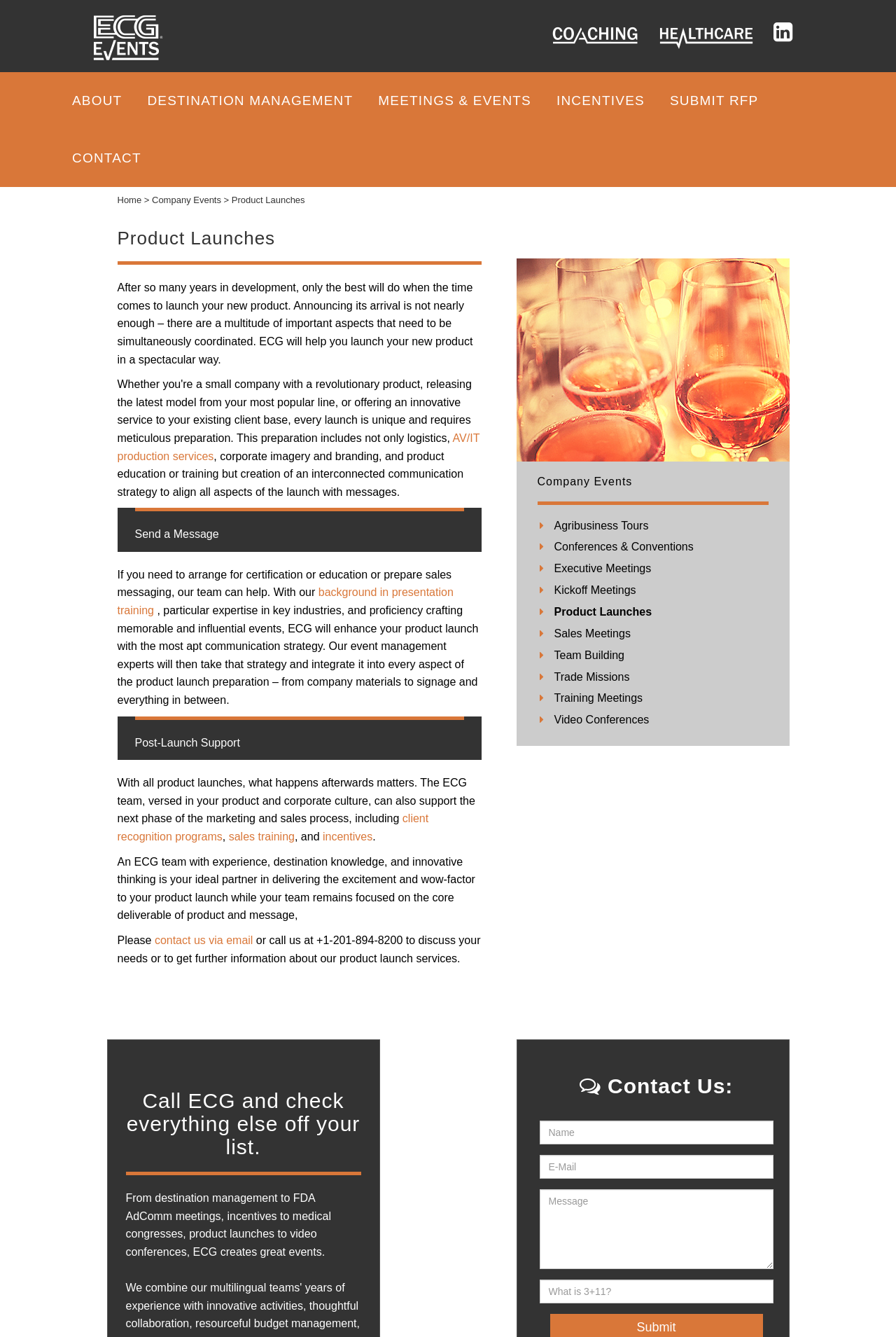What type of events does ECG create?
Please provide a comprehensive answer based on the details in the screenshot.

According to the webpage, ECG creates great events, including destination management, FDA AdComm meetings, incentives, medical congresses, product launches, and video conferences.